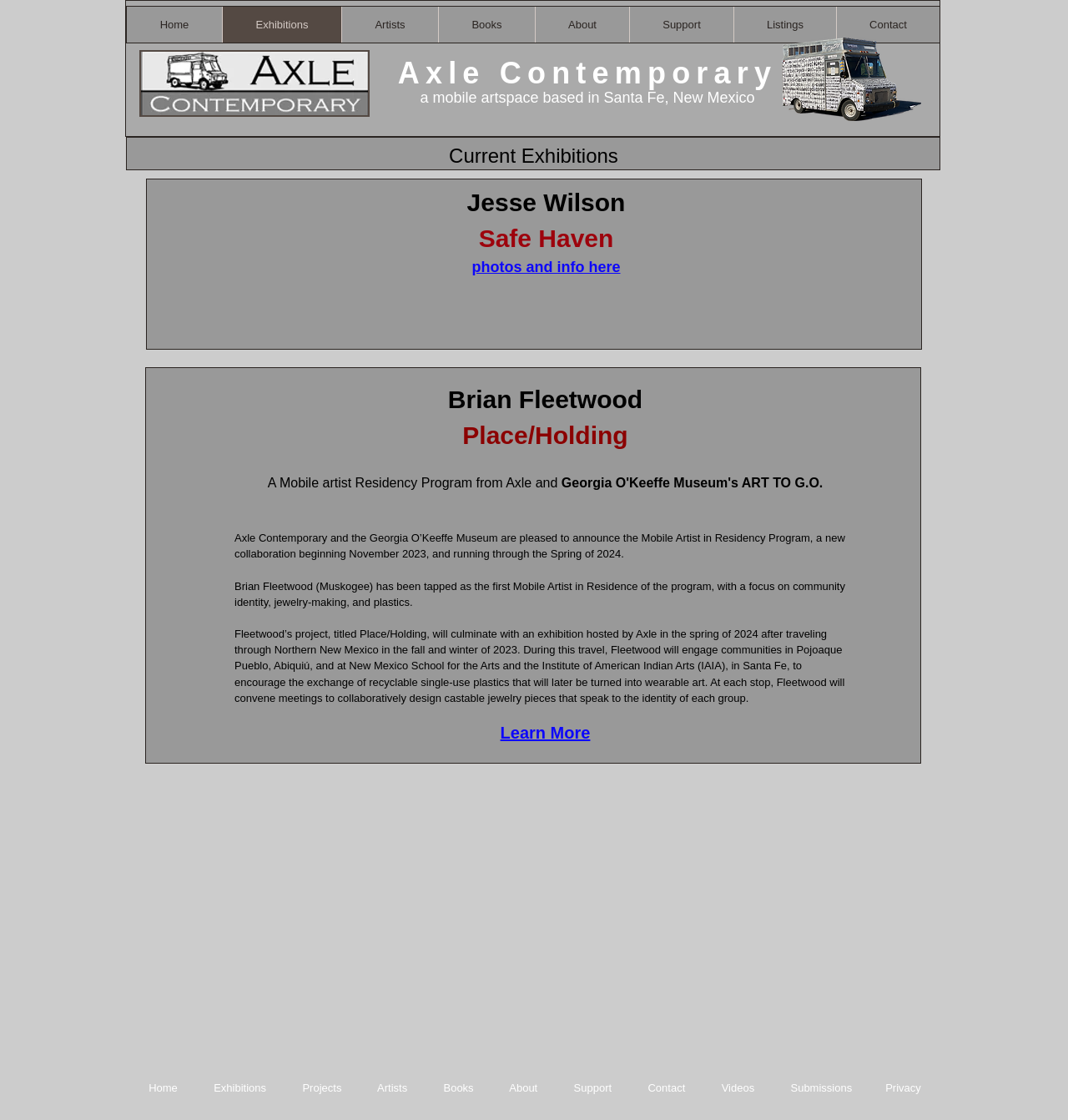For the element described, predict the bounding box coordinates as (top-left x, top-left y, bottom-right x, bottom-right y). All values should be between 0 and 1. Element description: Listings

[0.687, 0.006, 0.783, 0.038]